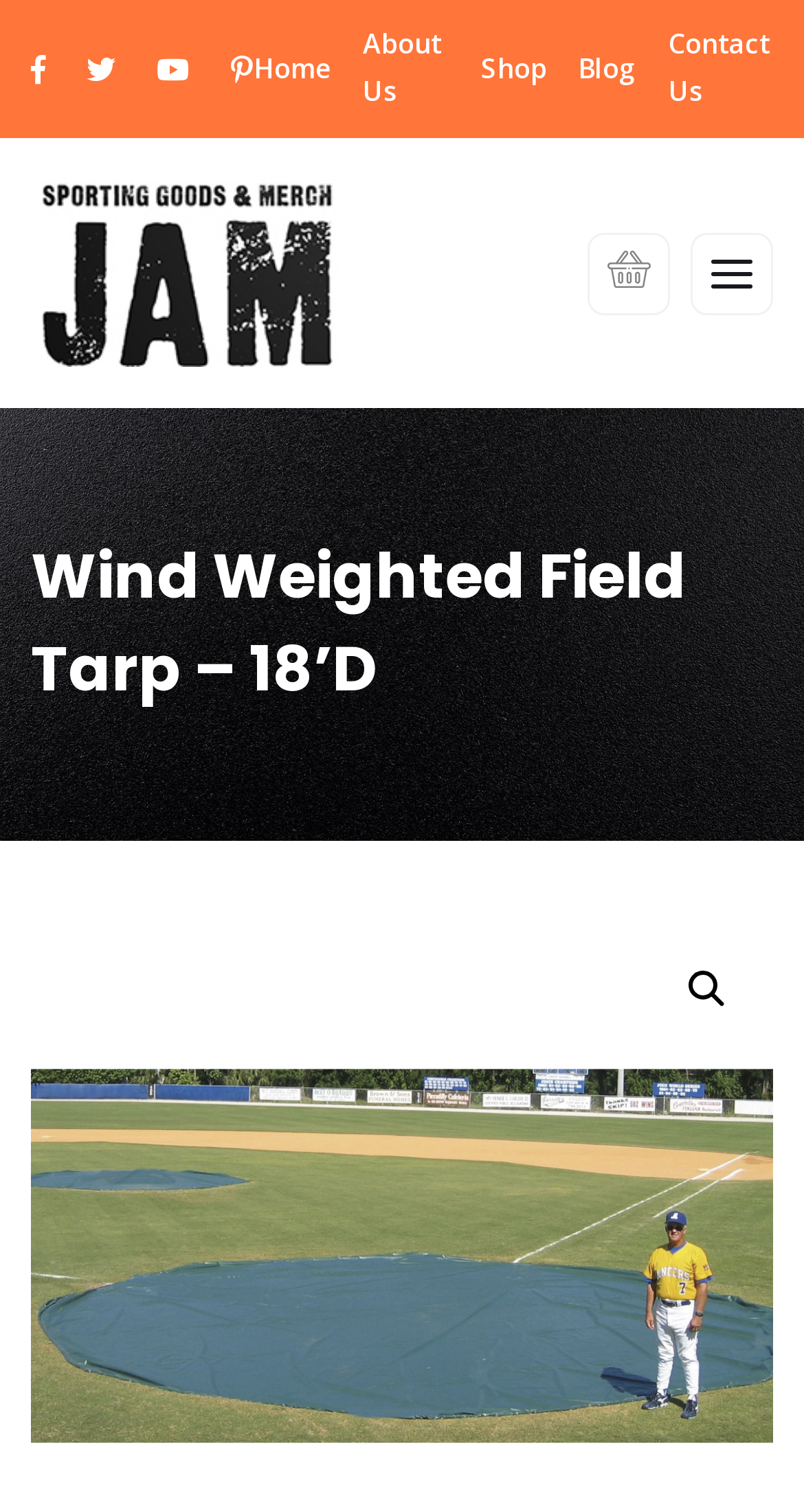Is there a search function on the page?
Kindly offer a detailed explanation using the data available in the image.

I looked for an element that is likely to be a search function. I found a link element with a magnifying glass icon, which is a common icon for search functions. It is located at the top right corner of the page.